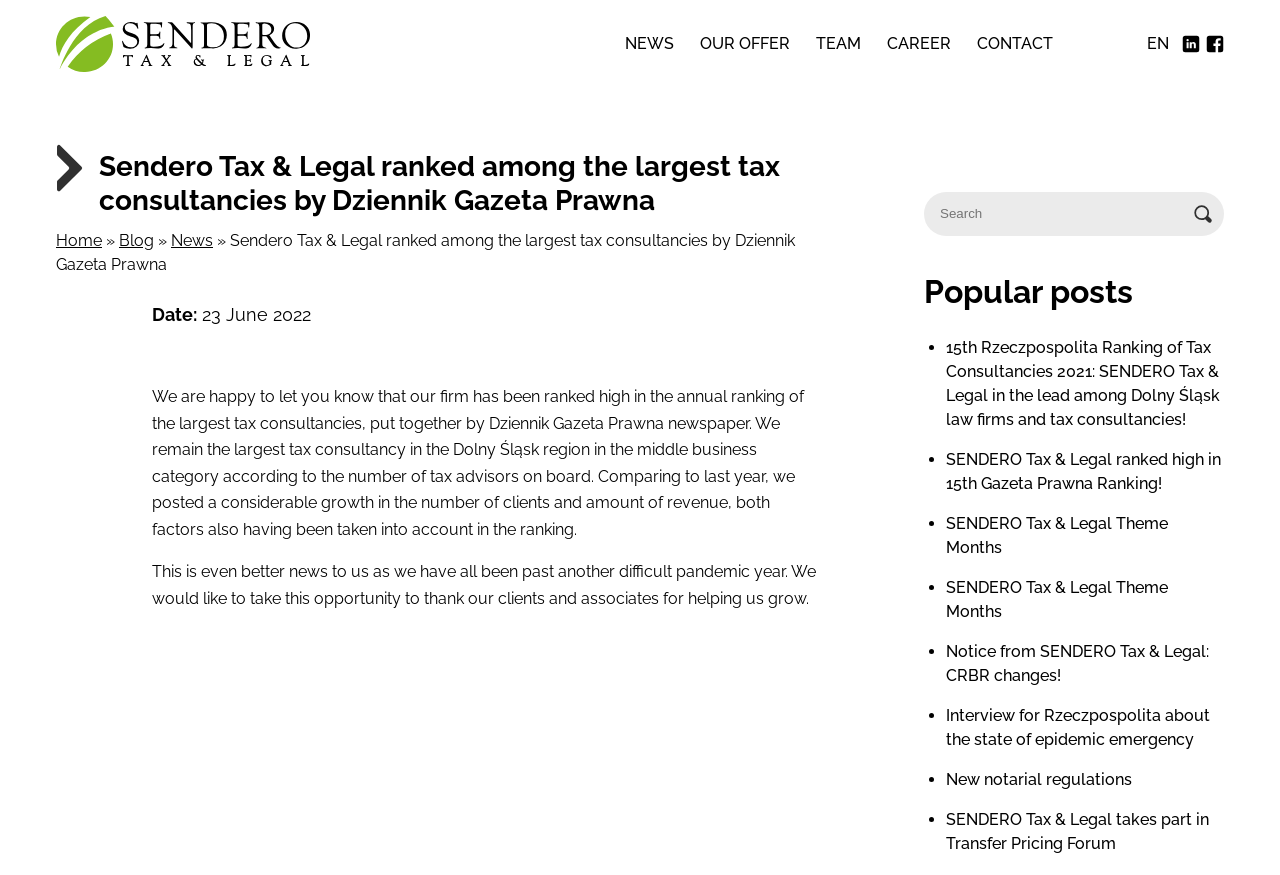Find the bounding box coordinates of the clickable area that will achieve the following instruction: "Check the LinkedIn page".

[0.923, 0.04, 0.938, 0.061]